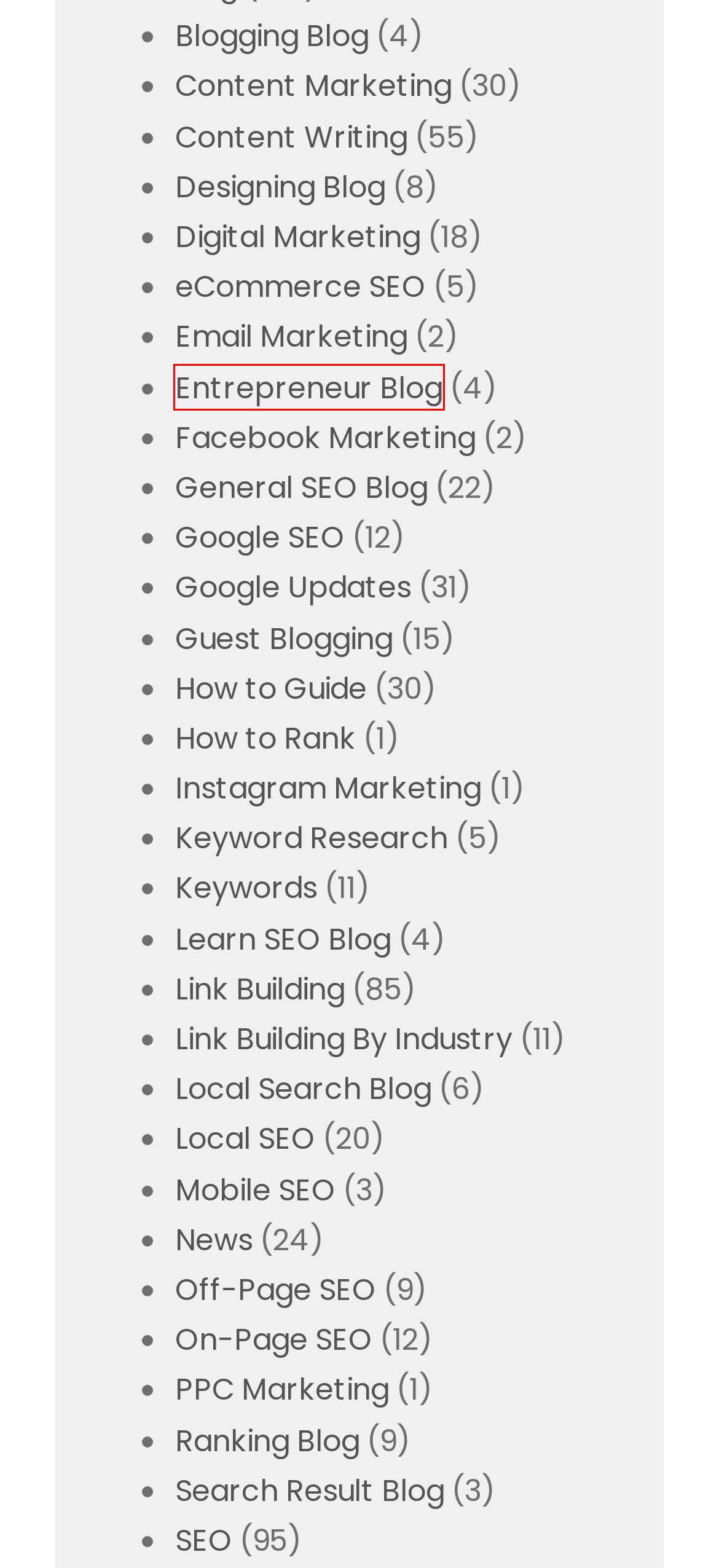Look at the screenshot of the webpage and find the element within the red bounding box. Choose the webpage description that best fits the new webpage that will appear after clicking the element. Here are the candidates:
A. Content Writing Blog, Content Writing Updates & Advice
B. Link Building Blog, Link Building Updates & Advice
C. eCommerce SEO Blog, eCommerce SEO Updates & Advice
D. Google SEO Blog, Google SEO Updates & Advice
E. Content Marketing Blog, Content Marketing Updates & Advice
F. SEO Keywords Blog, SEO Keywords Updates & Advice
G. Entrepreneur Blog, Entrepreneur Updates, Entrepreneur Advice, Entrepreneur Tips
H. General SEO Blog, General SEO Updates, General SEO Advice, General SEO Tips

G